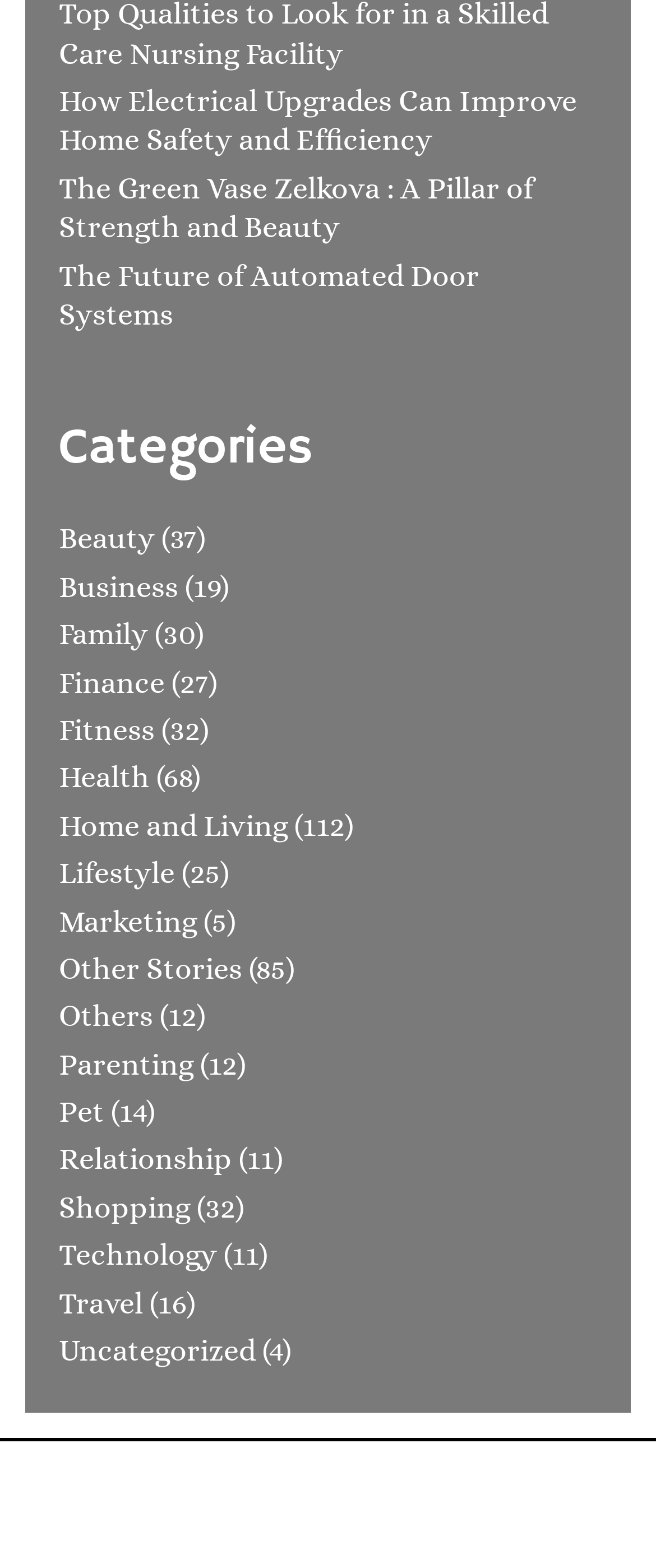Find and provide the bounding box coordinates for the UI element described with: "Home and Living".

[0.09, 0.516, 0.438, 0.537]